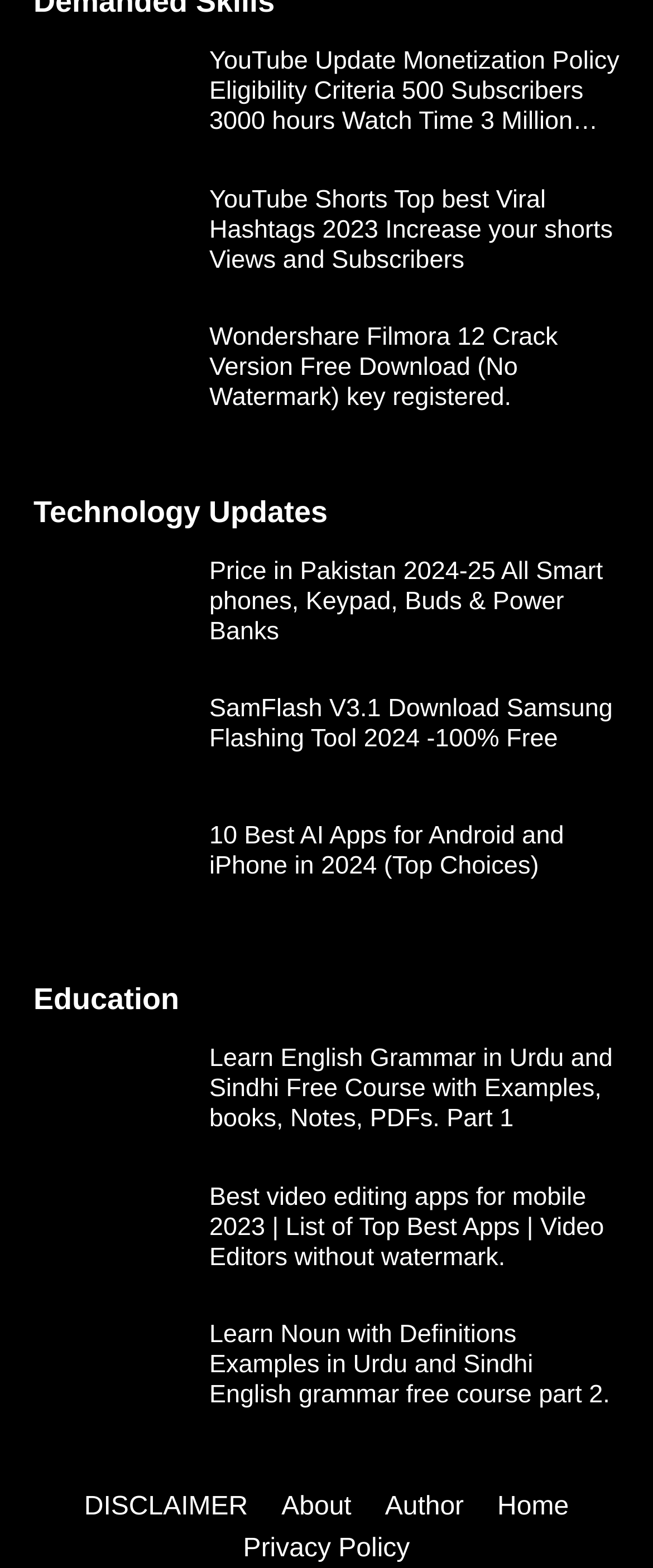Using the given element description, provide the bounding box coordinates (top-left x, top-left y, bottom-right x, bottom-right y) for the corresponding UI element in the screenshot: EnergyWise

None